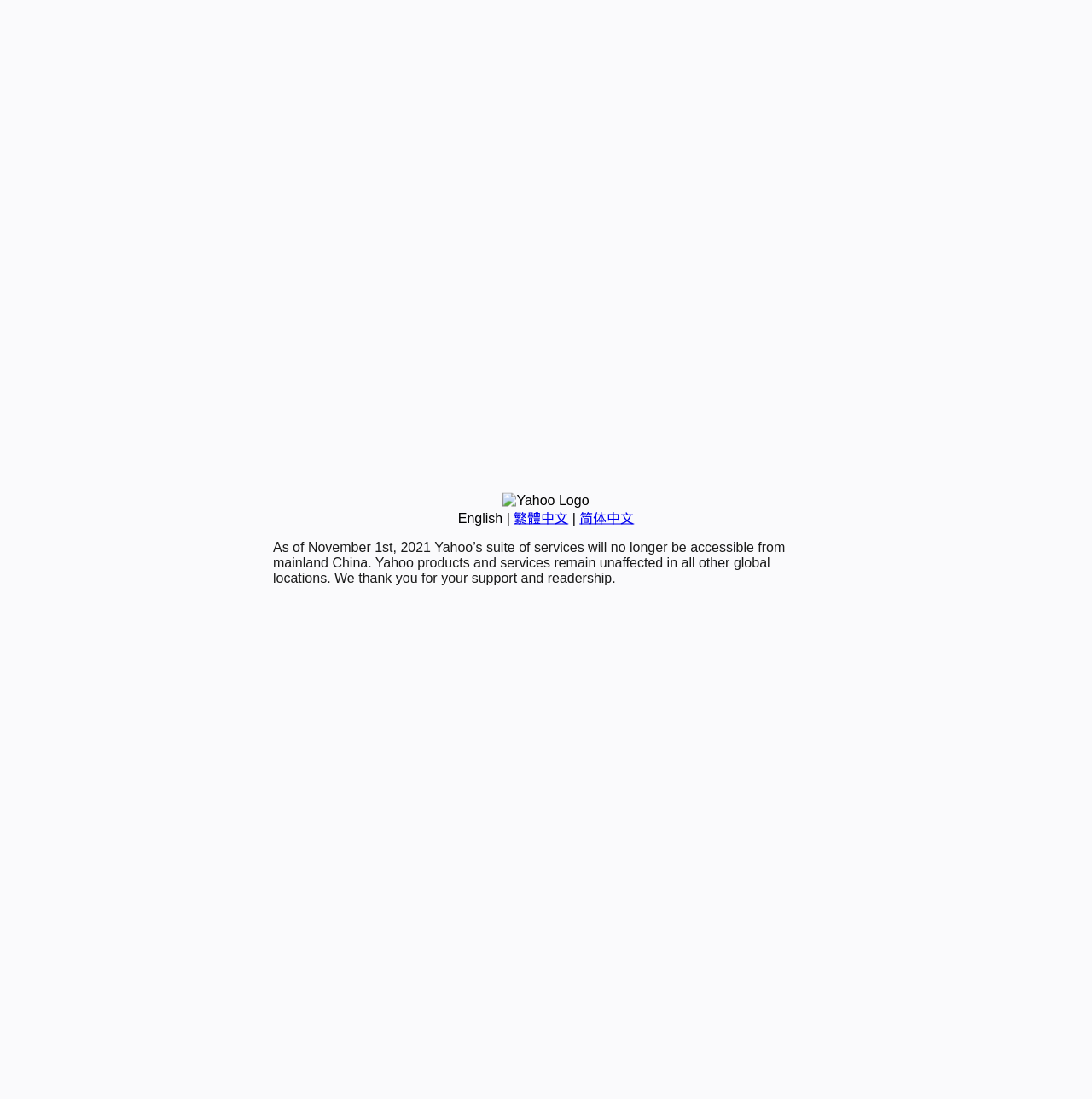Using the provided element description "繁體中文", determine the bounding box coordinates of the UI element.

[0.47, 0.465, 0.52, 0.478]